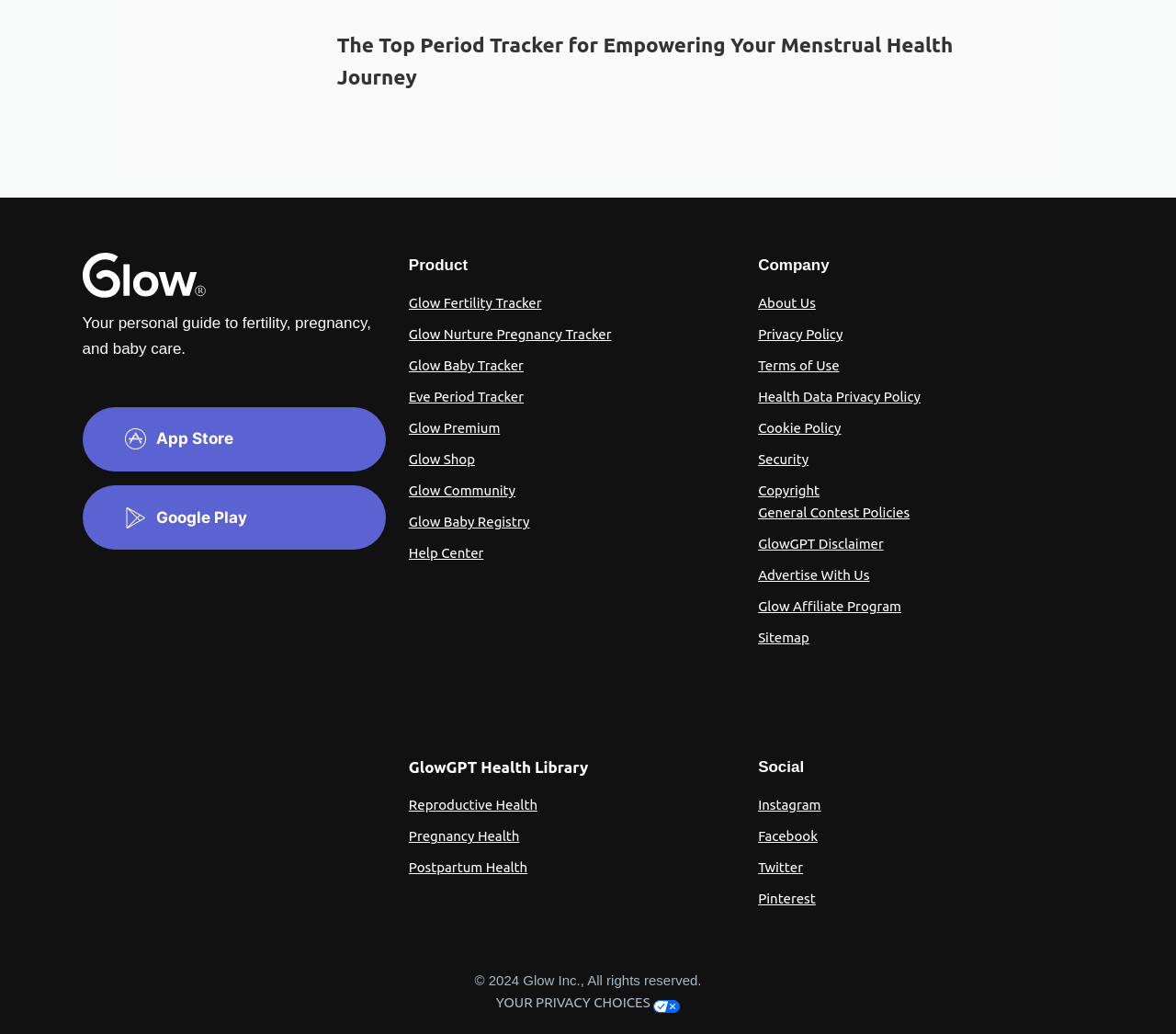Bounding box coordinates are given in the format (top-left x, top-left y, bottom-right x, bottom-right y). All values should be floating point numbers between 0 and 1. Provide the bounding box coordinate for the UI element described as: parent_node: Back aria-label="More"

None